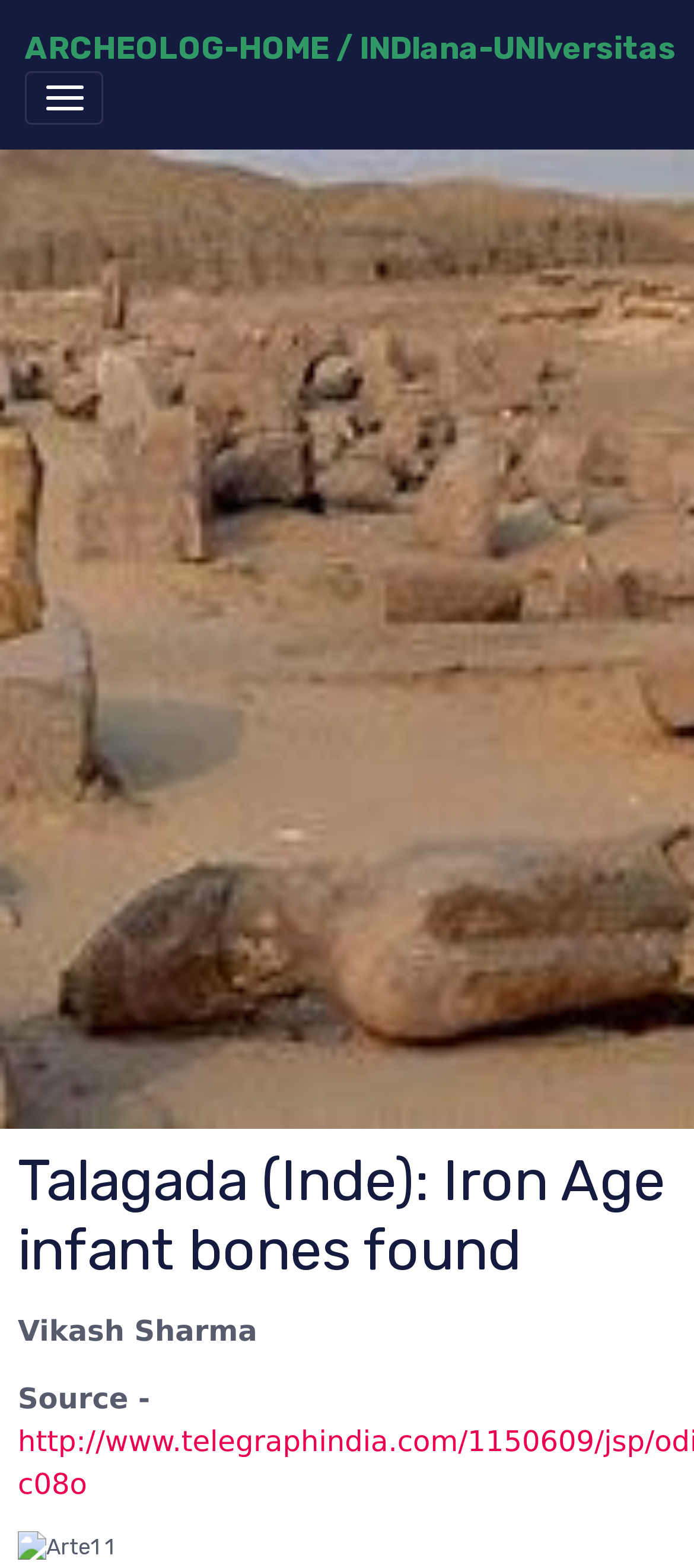From the webpage screenshot, identify the region described by parent_node: ARCHEOLOG-HOME / INDIana-UNIversitas title="BurgerMenu". Provide the bounding box coordinates as (top-left x, top-left y, bottom-right x, bottom-right y), with each value being a floating point number between 0 and 1.

[0.036, 0.046, 0.149, 0.08]